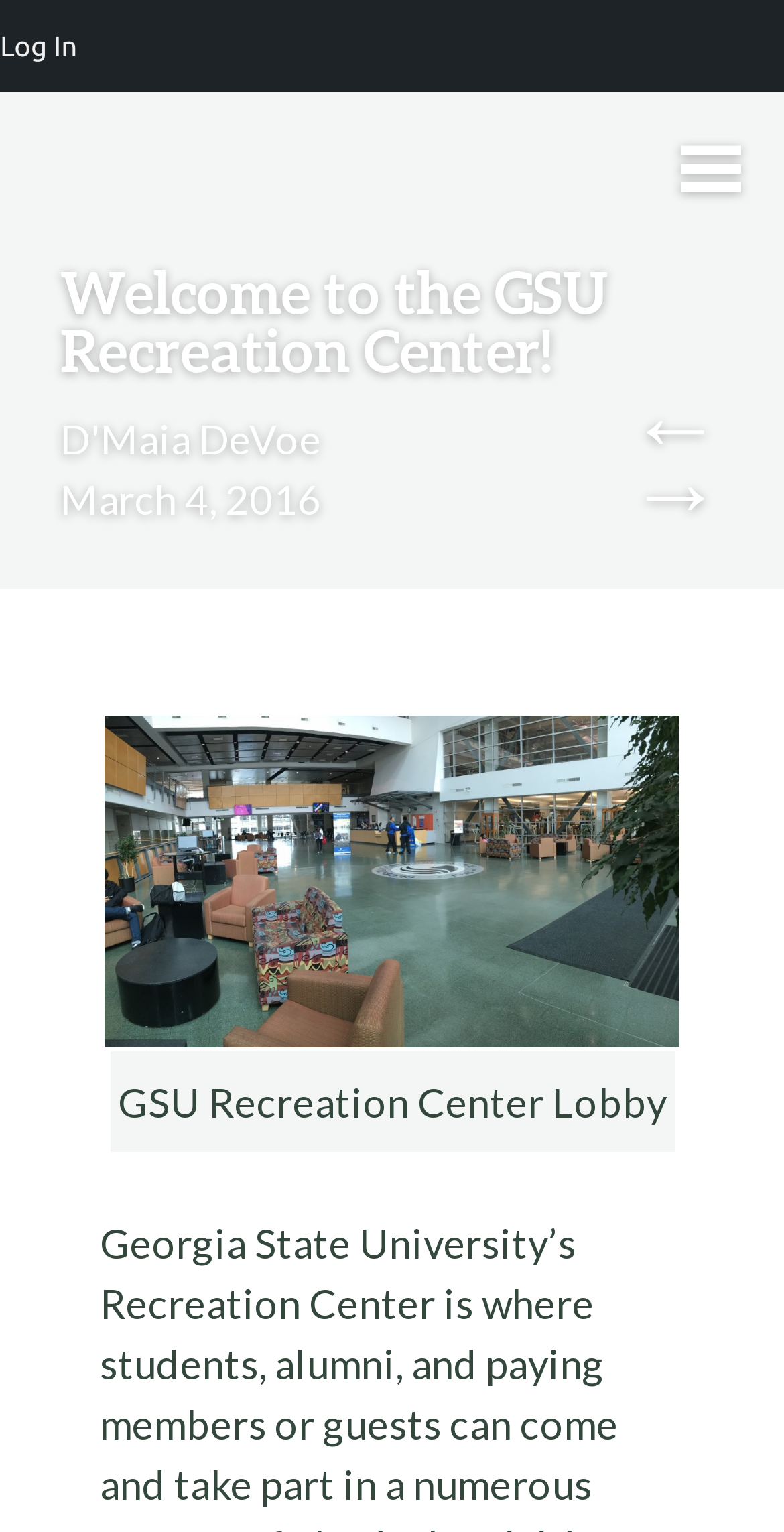Provide your answer to the question using just one word or phrase: What is the name of the author?

D'Maia DeVoe